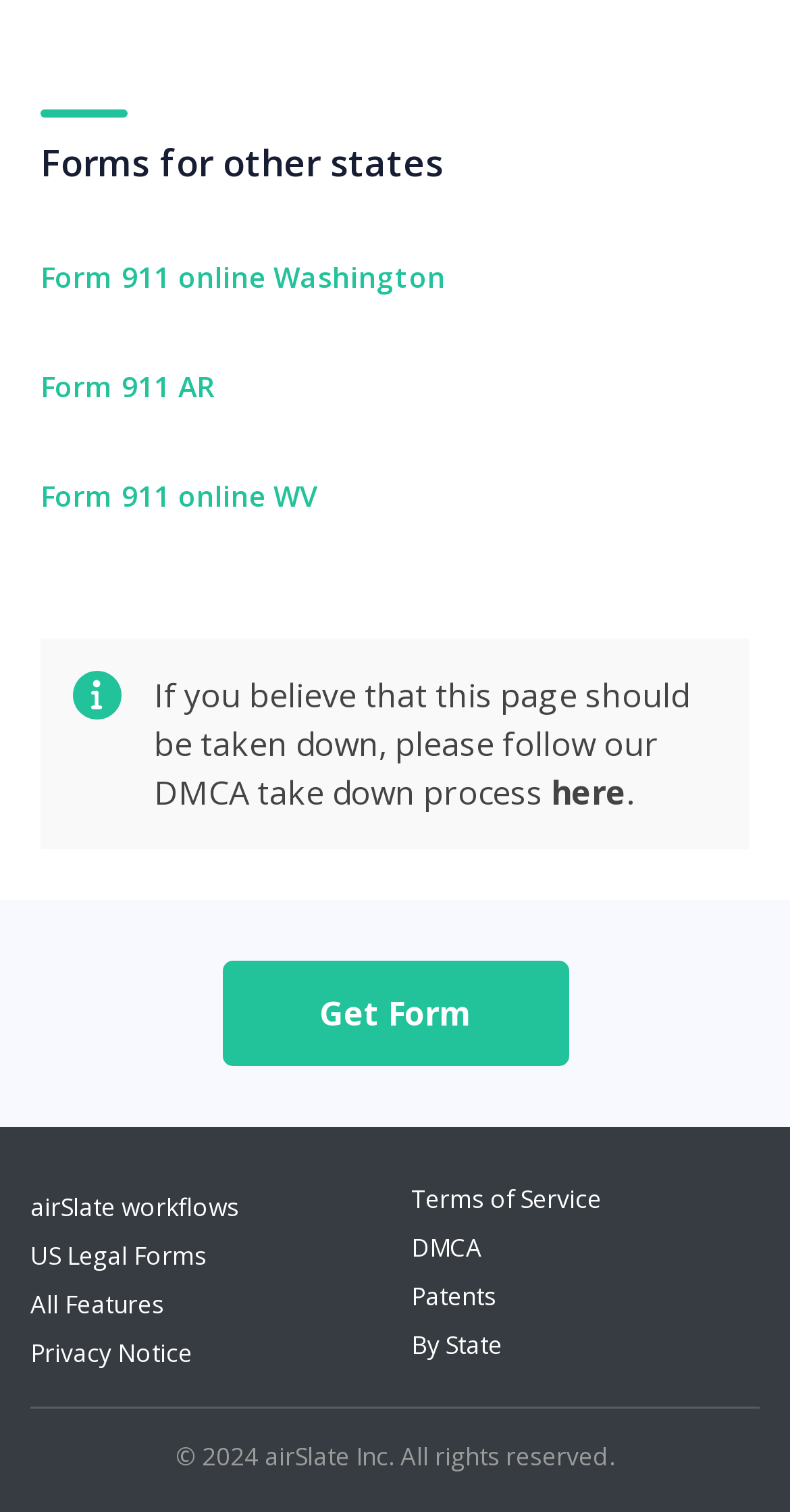Identify the bounding box coordinates for the element that needs to be clicked to fulfill this instruction: "Get Form". Provide the coordinates in the format of four float numbers between 0 and 1: [left, top, right, bottom].

[0.281, 0.655, 0.719, 0.685]